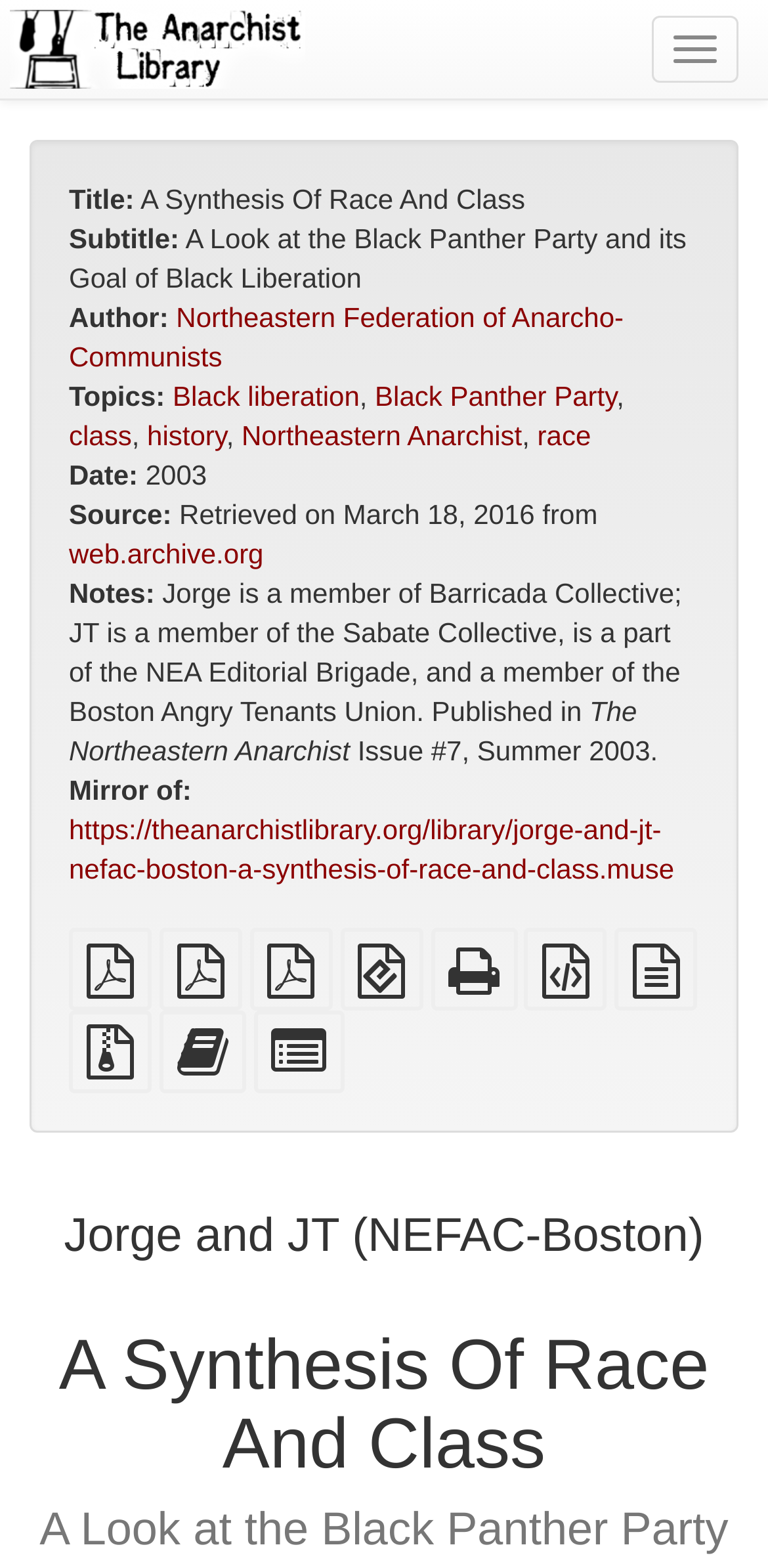Give a detailed account of the webpage, highlighting key information.

This webpage is about an article titled "A Synthesis Of Race And Class" by Jorge and JT, members of the Northeastern Federation of Anarcho-Communists (NEFAC-Boston). The article explores the Black Panther Party and its goal of Black Liberation. 

At the top of the page, there is a button to toggle navigation and a link to "The Anarchist Library (Mirror)" accompanied by an image. Below this, the title "A Synthesis Of Race And Class" is displayed prominently, followed by a subtitle "A Look at the Black Panther Party and its Goal of Black Liberation". 

The author information is provided, stating that Jorge is a member of Barricada Collective, and JT is a member of the Sabate Collective, part of the NEA Editorial Brigade, and a member of the Boston Angry Tenants Union. The article was published in The Northeastern Anarchist, Issue #7, Summer 2003.

The webpage also lists various topics related to the article, including Black liberation, Black Panther Party, class, history, Northeastern Anarchist, and race. The date of publication, 2003, is mentioned, along with the source of the article, which was retrieved from web.archive.org on March 18, 2016.

At the bottom of the page, there are links to download the article in various formats, including PDF, EPUB, and HTML. Additionally, there are links to the XeLaTeX source, plain text source, and source files with attachments. There are also options to add the text to a bookbuilder or select individual parts for the bookbuilder.